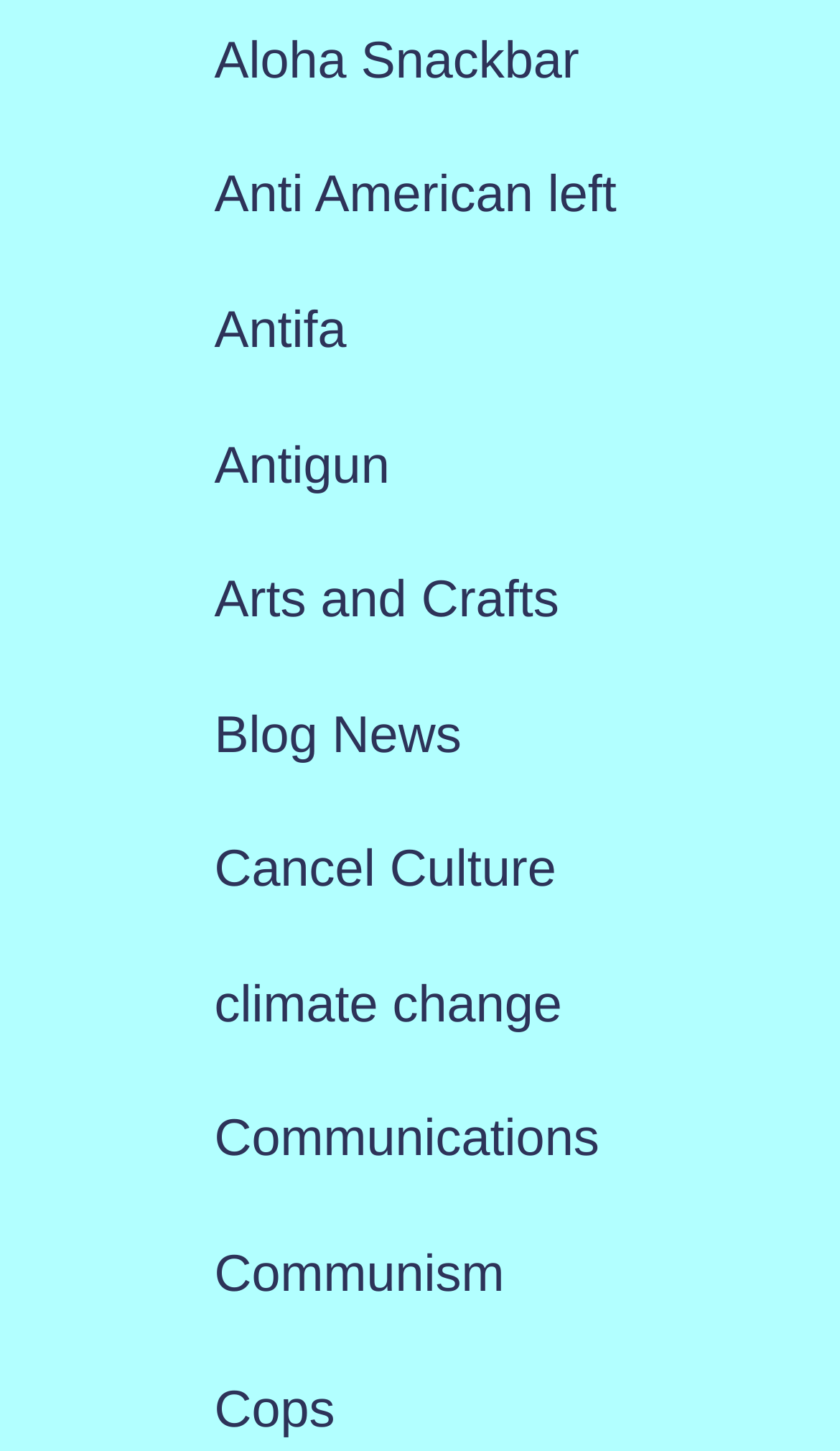How many links are there on the webpage?
Refer to the screenshot and answer in one word or phrase.

11